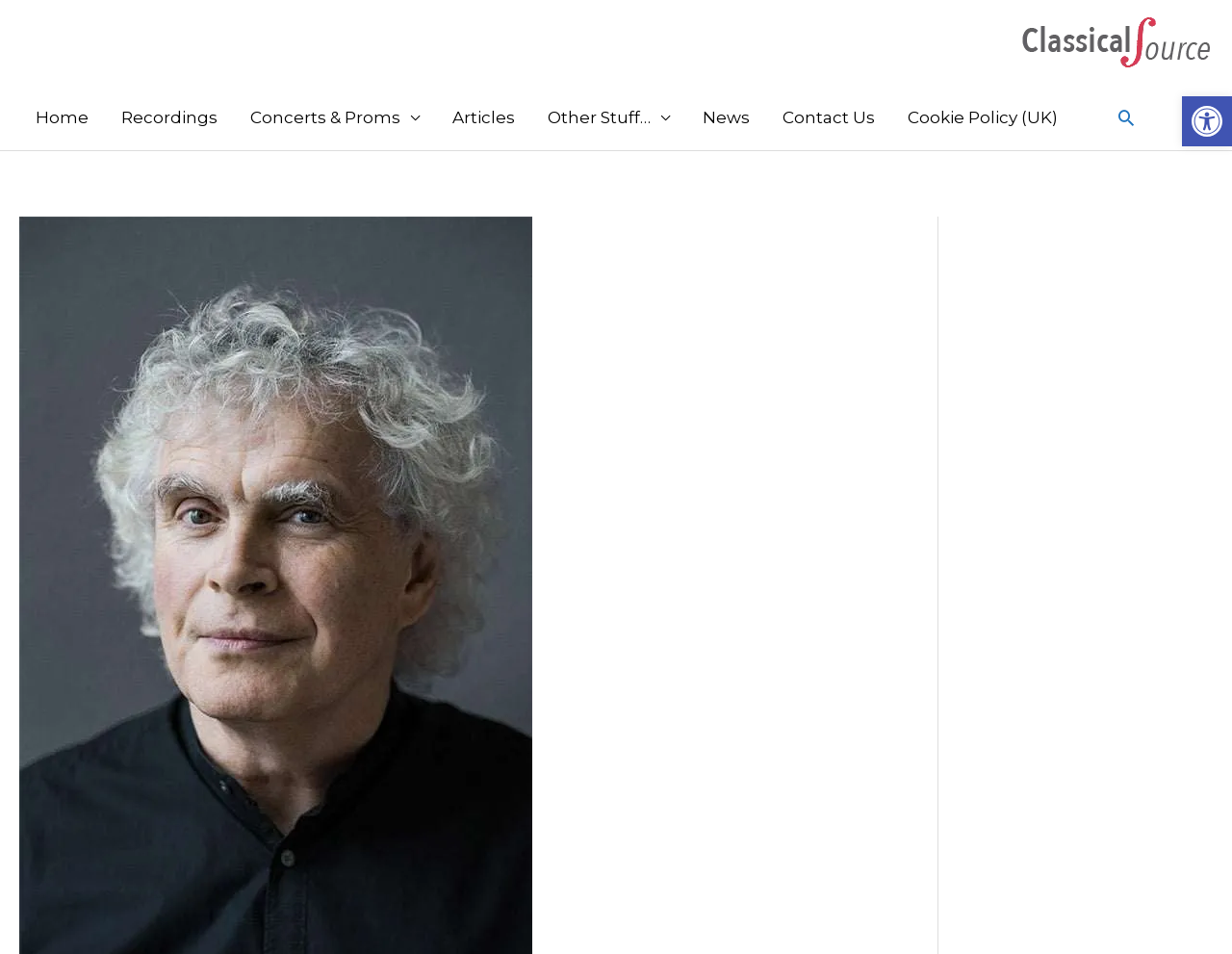Please specify the bounding box coordinates for the clickable region that will help you carry out the instruction: "Search for something".

[0.905, 0.112, 0.922, 0.134]